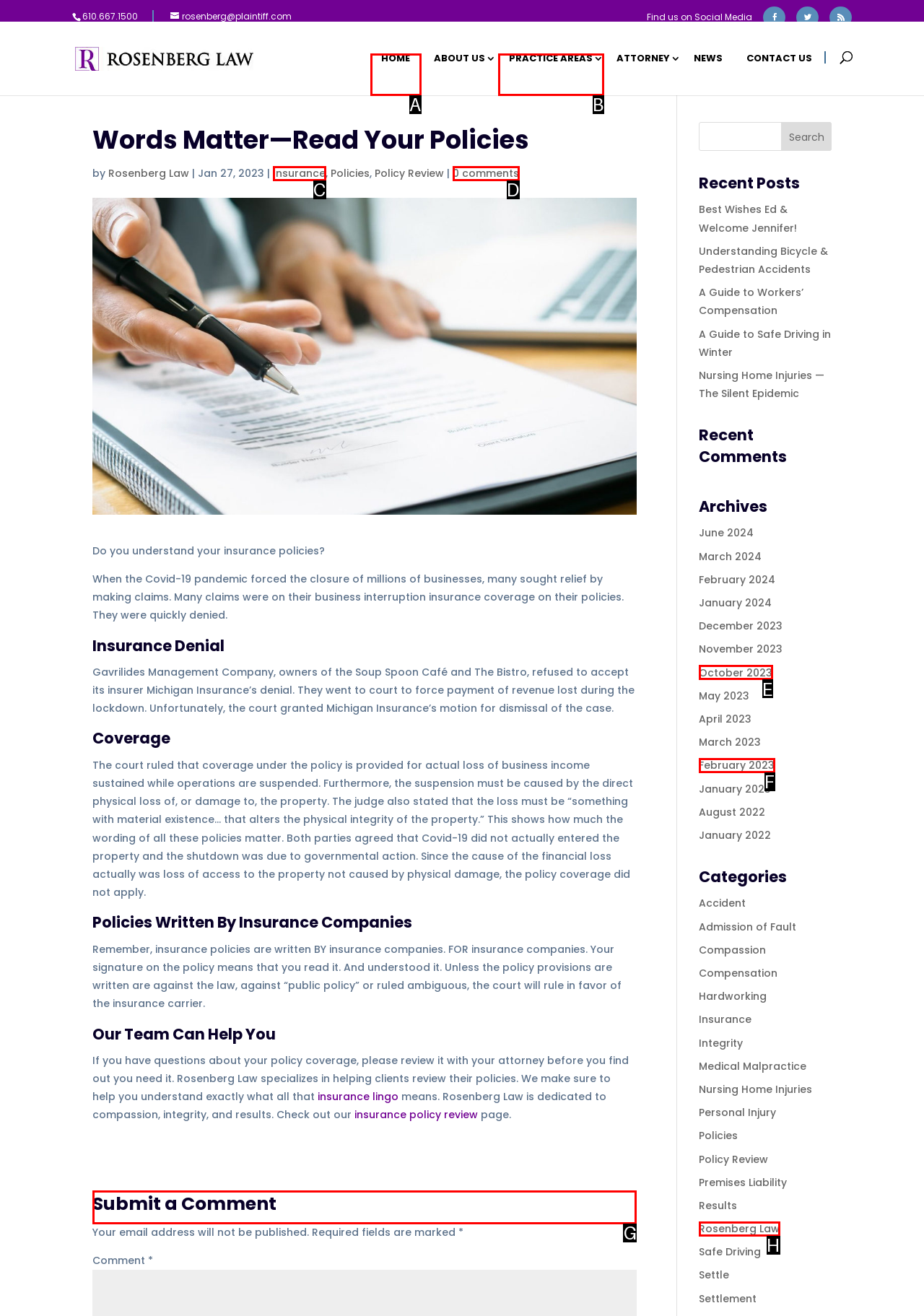Which option should be clicked to complete this task: Submit a comment
Reply with the letter of the correct choice from the given choices.

G